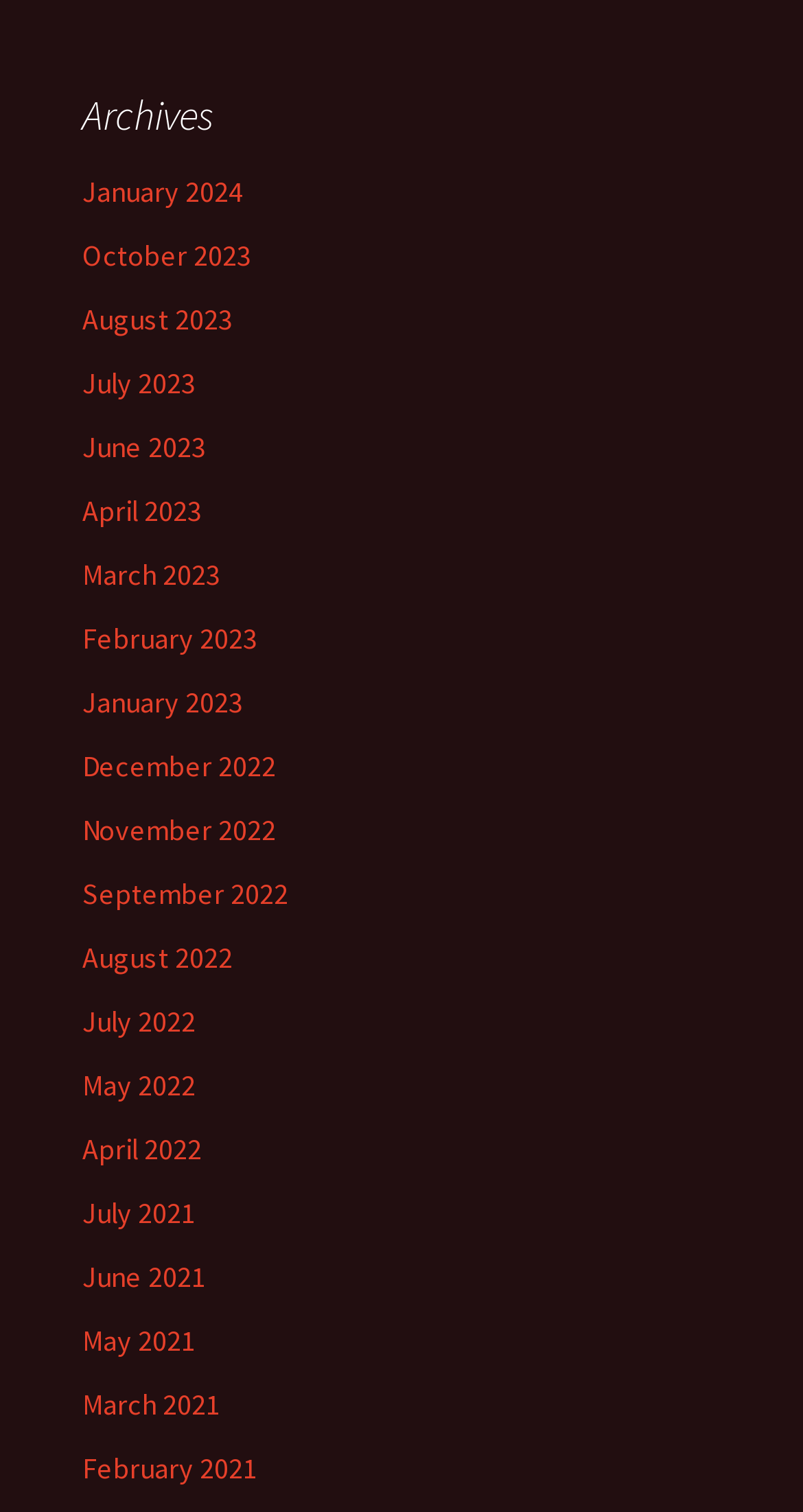Locate the bounding box coordinates of the element's region that should be clicked to carry out the following instruction: "browse August 2022 archives". The coordinates need to be four float numbers between 0 and 1, i.e., [left, top, right, bottom].

[0.103, 0.621, 0.29, 0.646]